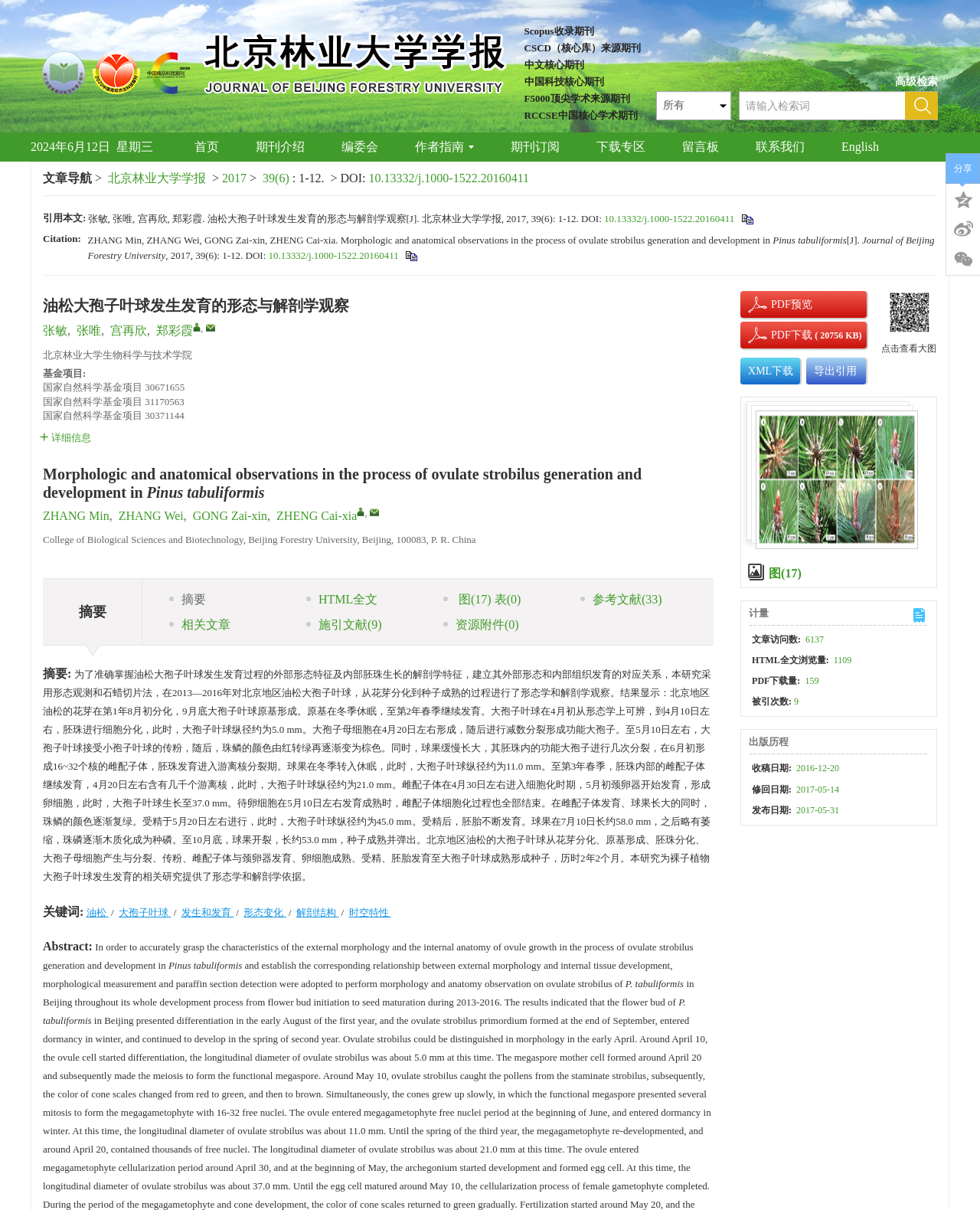What is the journal name of the article?
Please ensure your answer to the question is detailed and covers all necessary aspects.

The journal name of the article can be found in the citation section, which is 'Journal of Beijing Forestry University'.